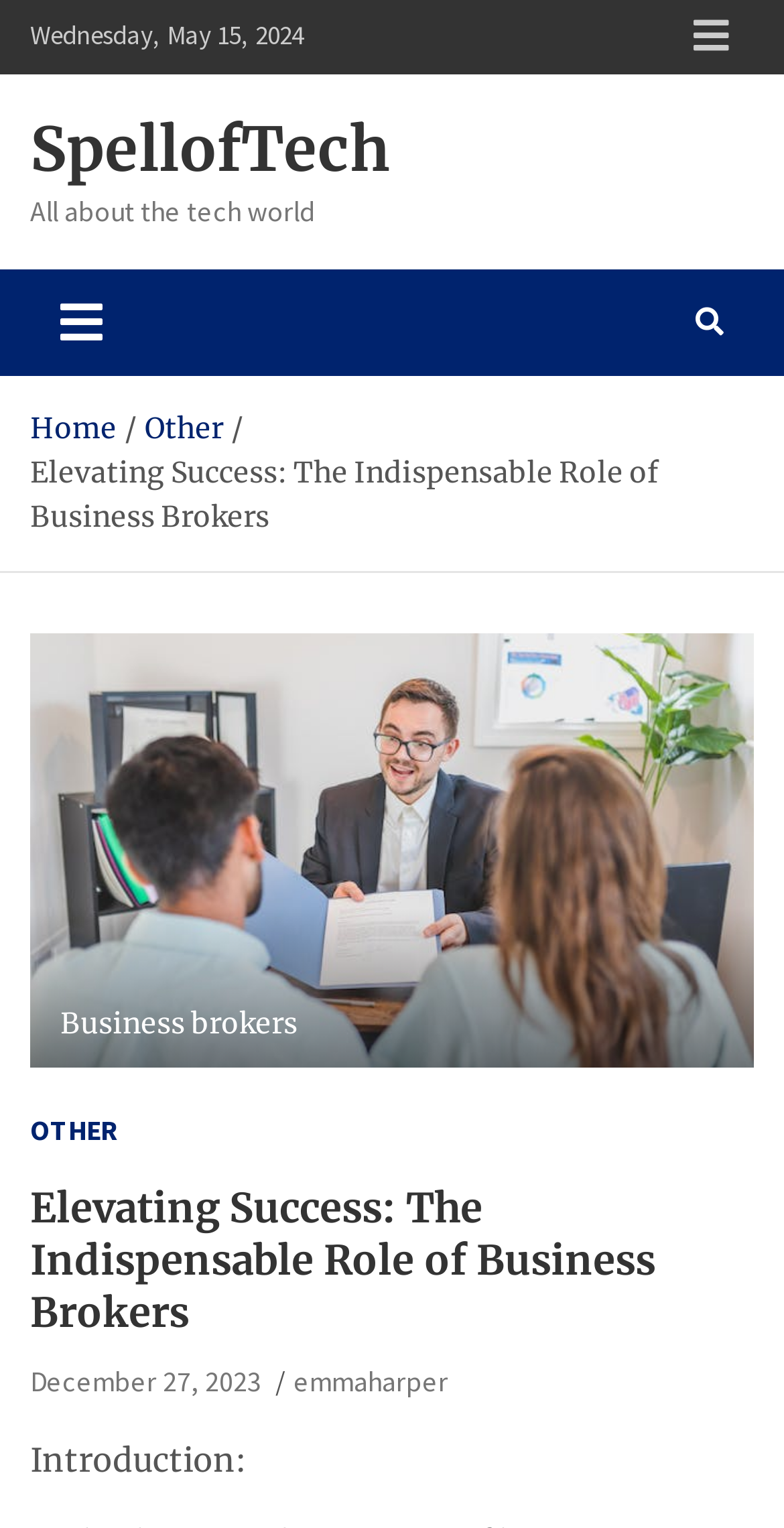Please find and generate the text of the main heading on the webpage.

Elevating Success: The Indispensable Role of Business Brokers